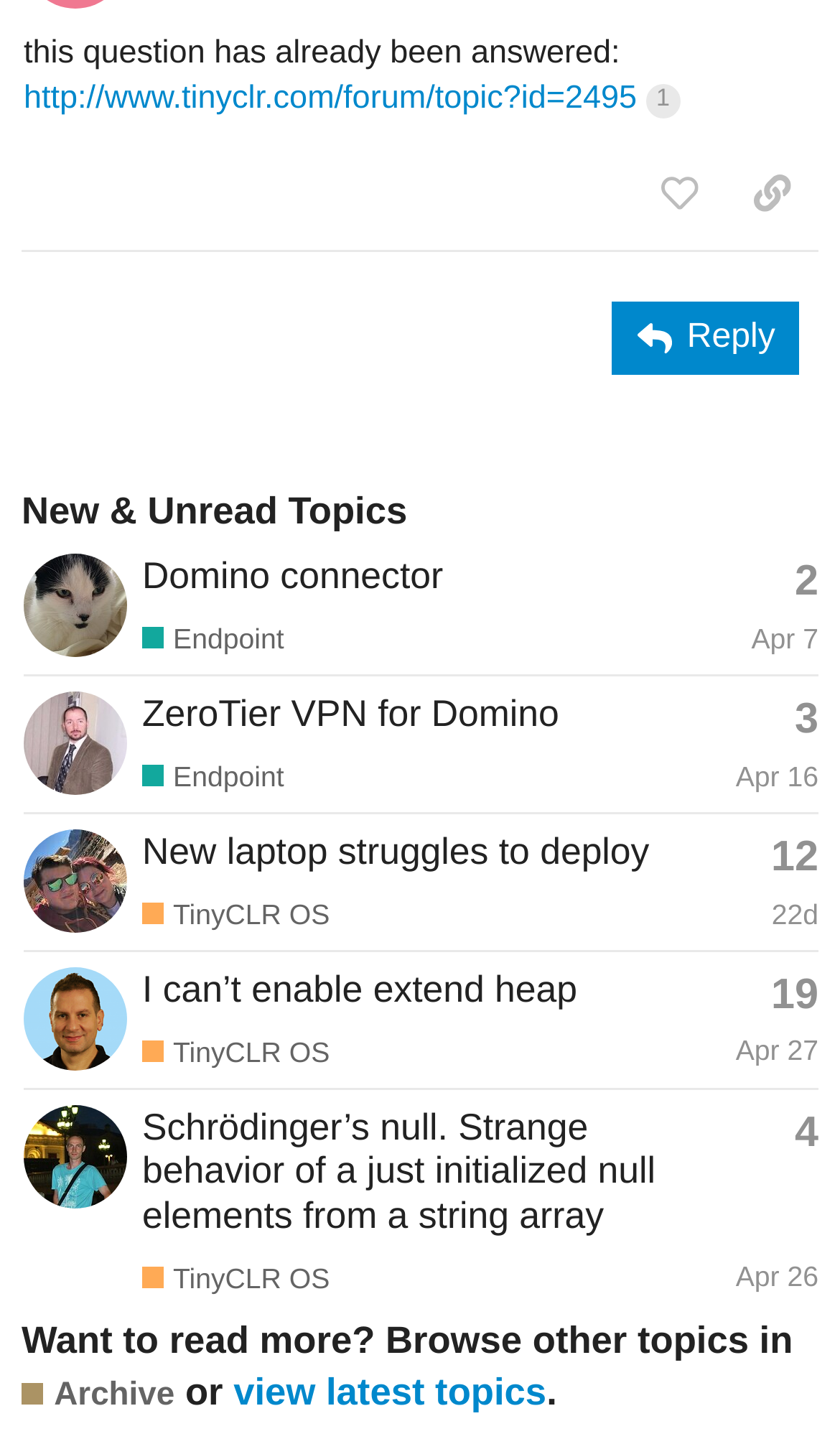Identify the bounding box coordinates of the clickable section necessary to follow the following instruction: "Share on facebook". The coordinates should be presented as four float numbers from 0 to 1, i.e., [left, top, right, bottom].

None